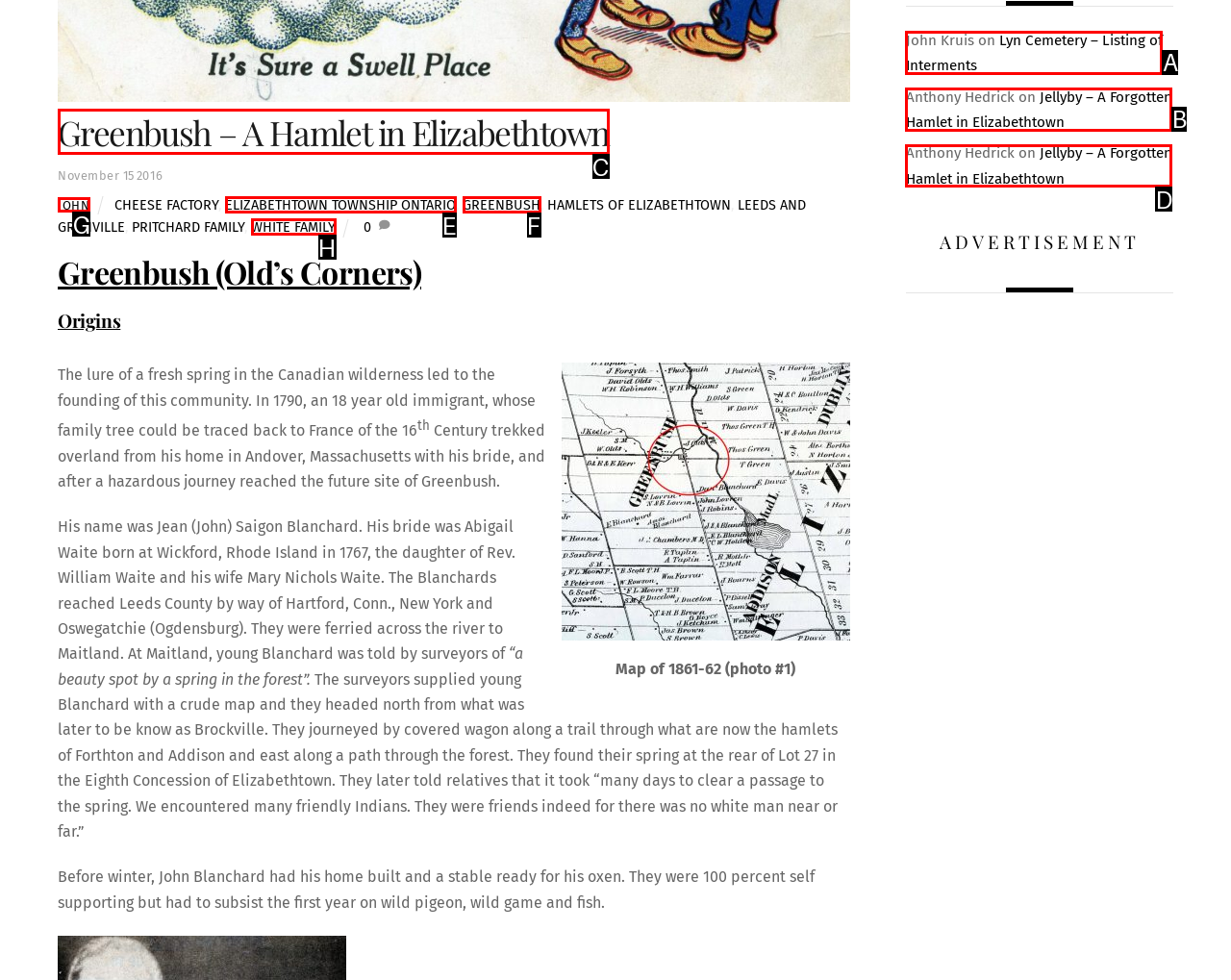Select the HTML element that fits the following description: Greenbush
Provide the letter of the matching option.

F